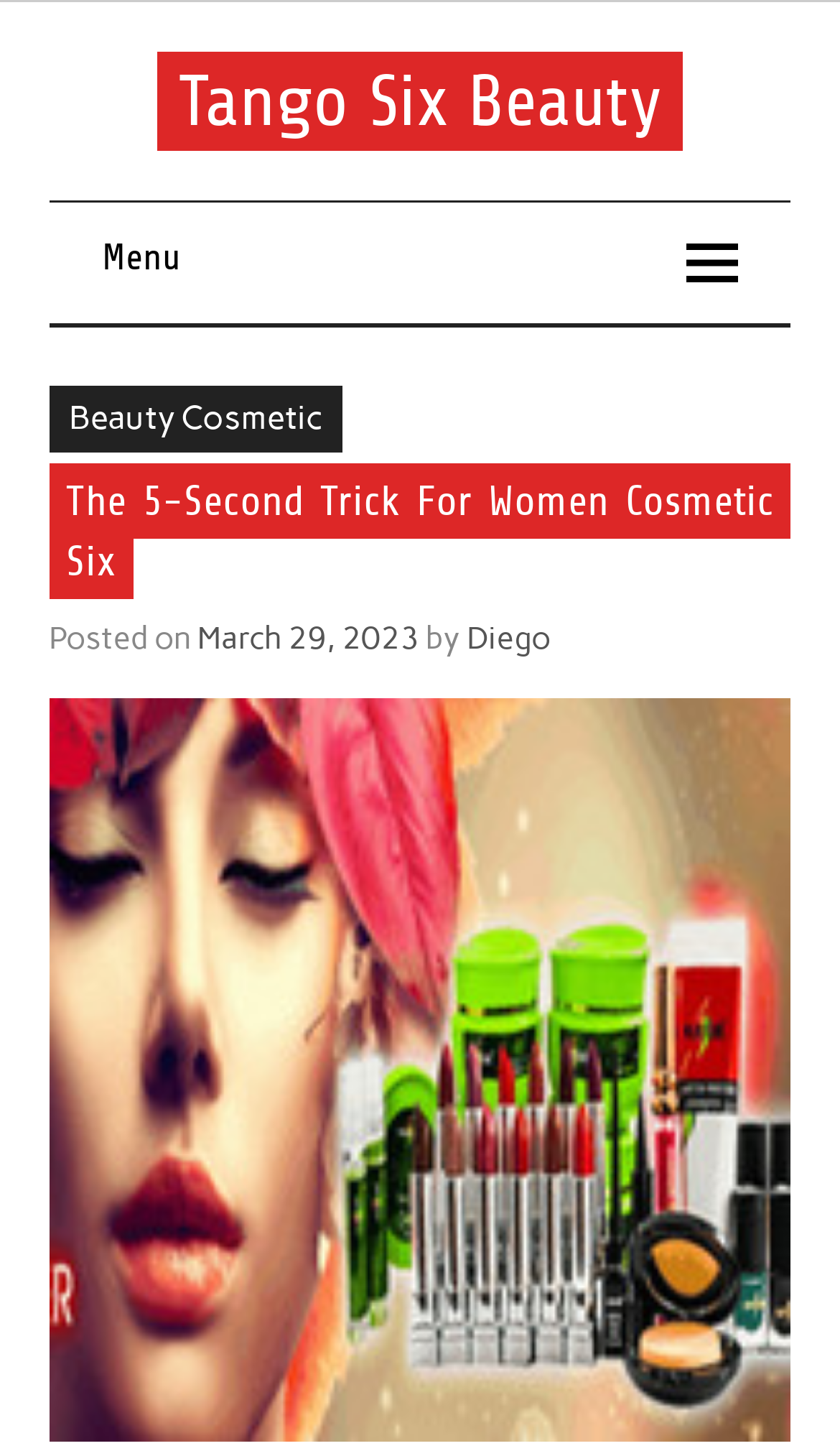Return the bounding box coordinates of the UI element that corresponds to this description: "Tango Six Beauty". The coordinates must be given as four float numbers in the range of 0 and 1, [left, top, right, bottom].

[0.213, 0.043, 0.787, 0.096]